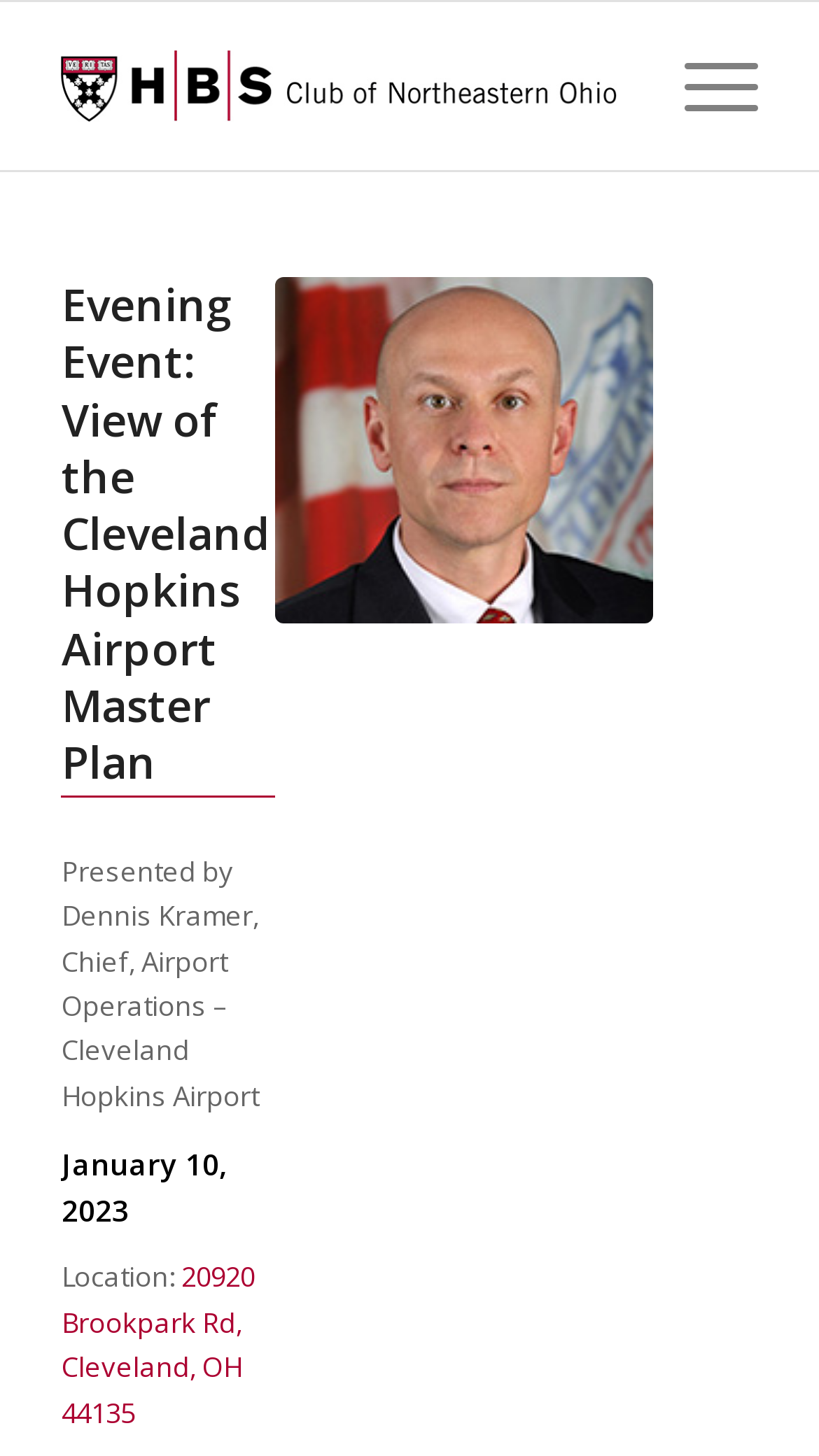What is the organization hosting the event? Examine the screenshot and reply using just one word or a brief phrase.

The Harvard Business School Club of Northeastern Ohio